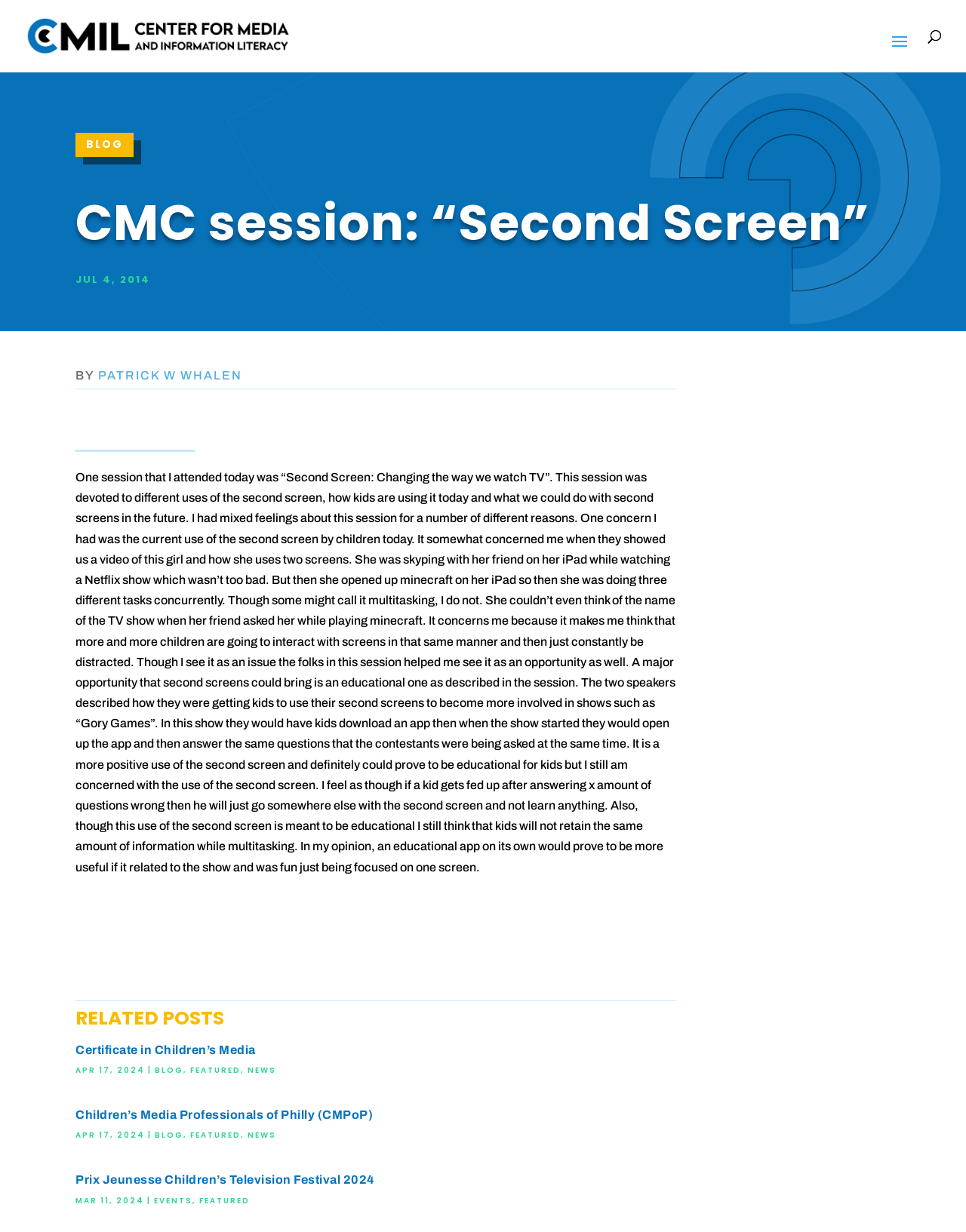Extract the heading text from the webpage.

CMC session: “Second Screen”